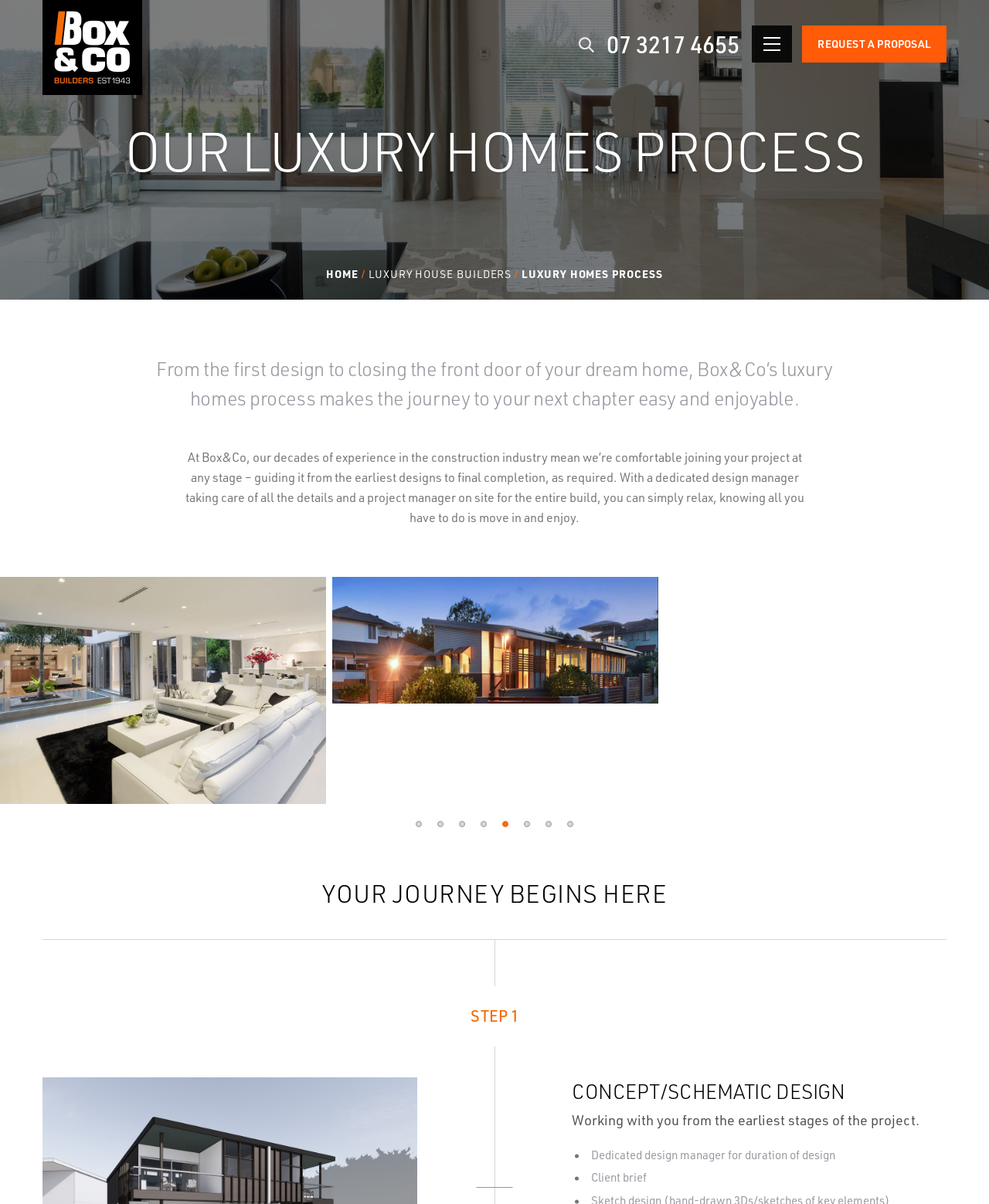Using the element description: "parent_node: 07 3217 4655", determine the bounding box coordinates. The coordinates should be in the format [left, top, right, bottom], with values between 0 and 1.

[0.76, 0.021, 0.801, 0.052]